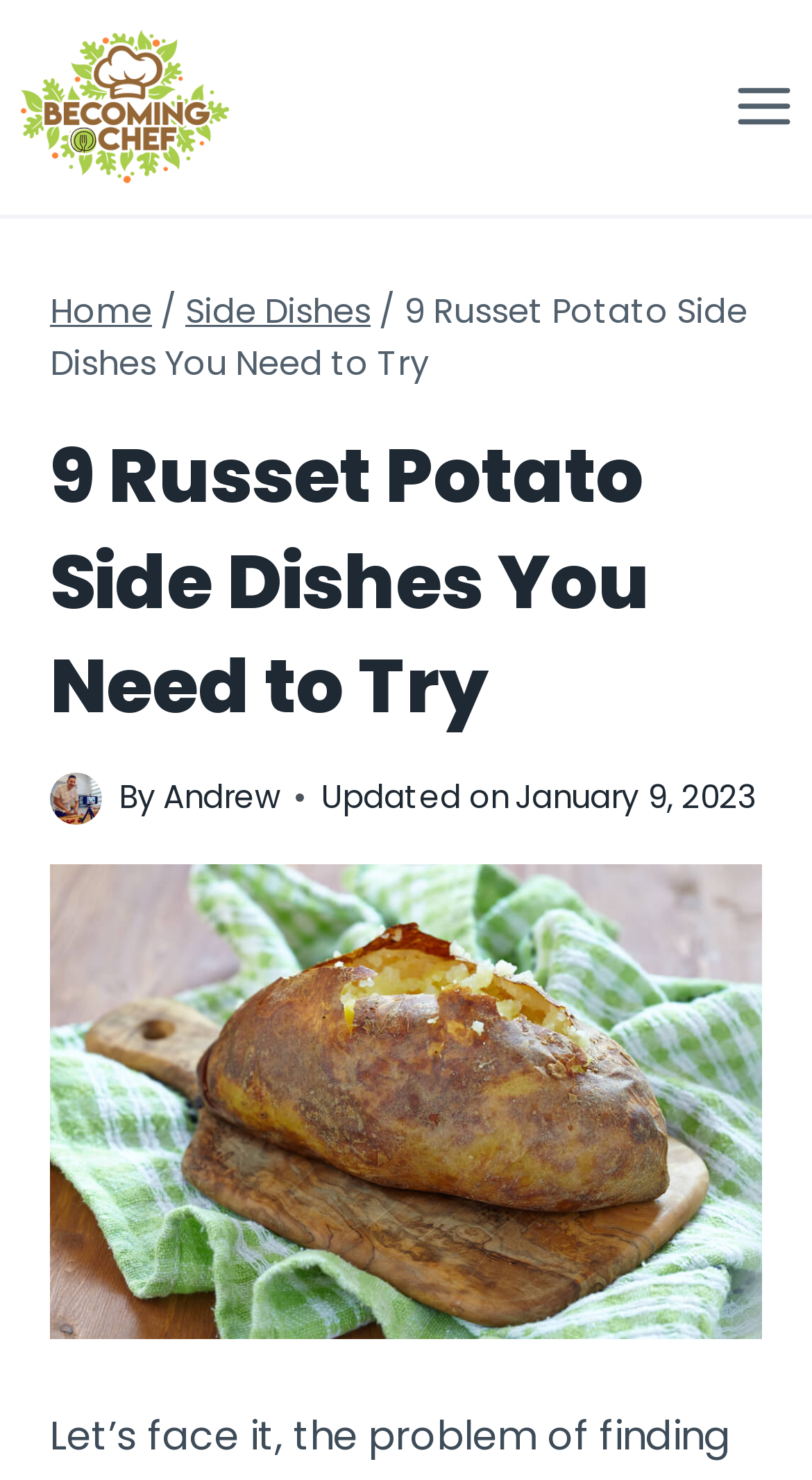Respond to the following question with a brief word or phrase:
What type of food is the main focus of this webpage?

Russet potato side dishes